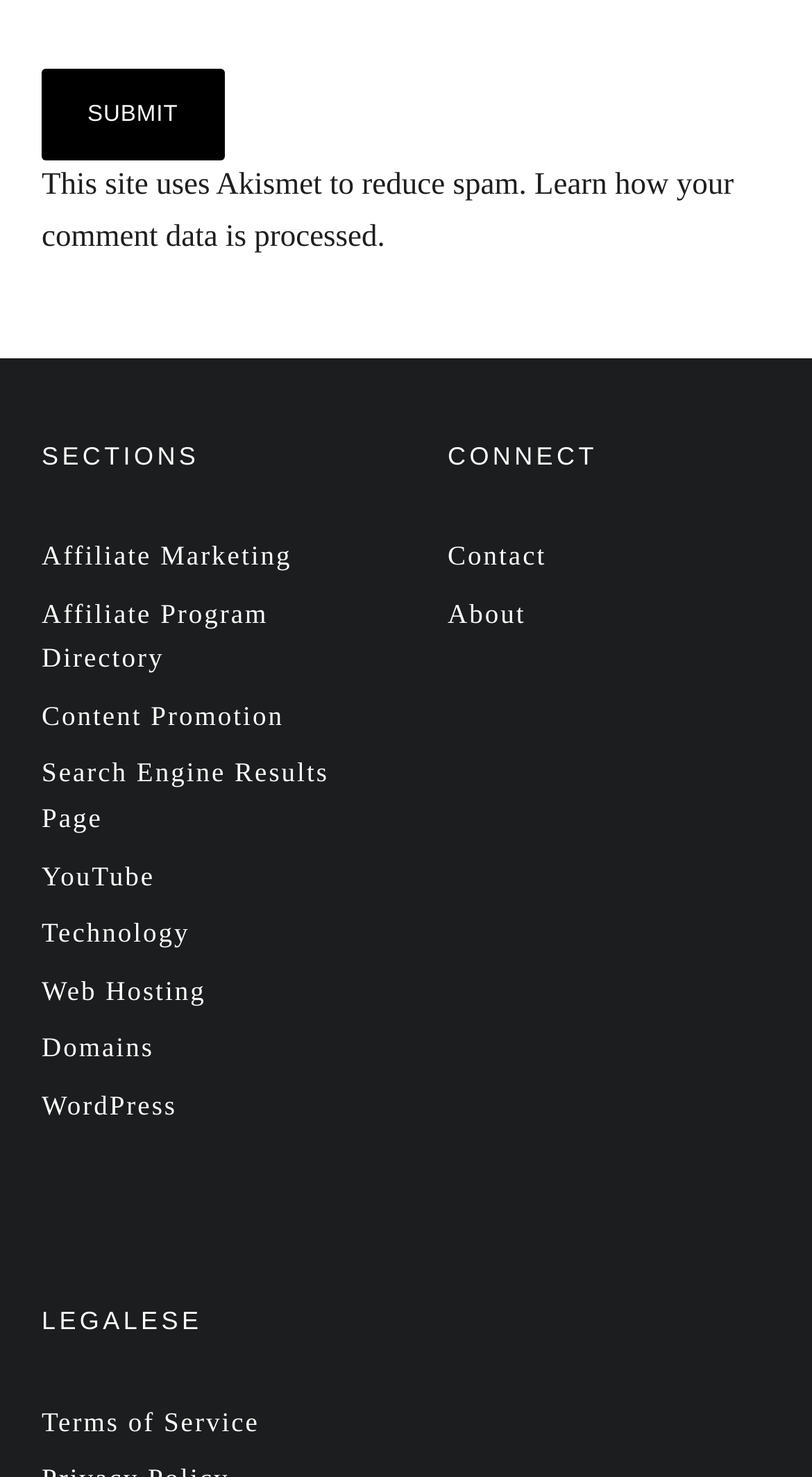Find the bounding box coordinates of the clickable area that will achieve the following instruction: "Go to Affiliate Marketing".

[0.051, 0.365, 0.359, 0.387]